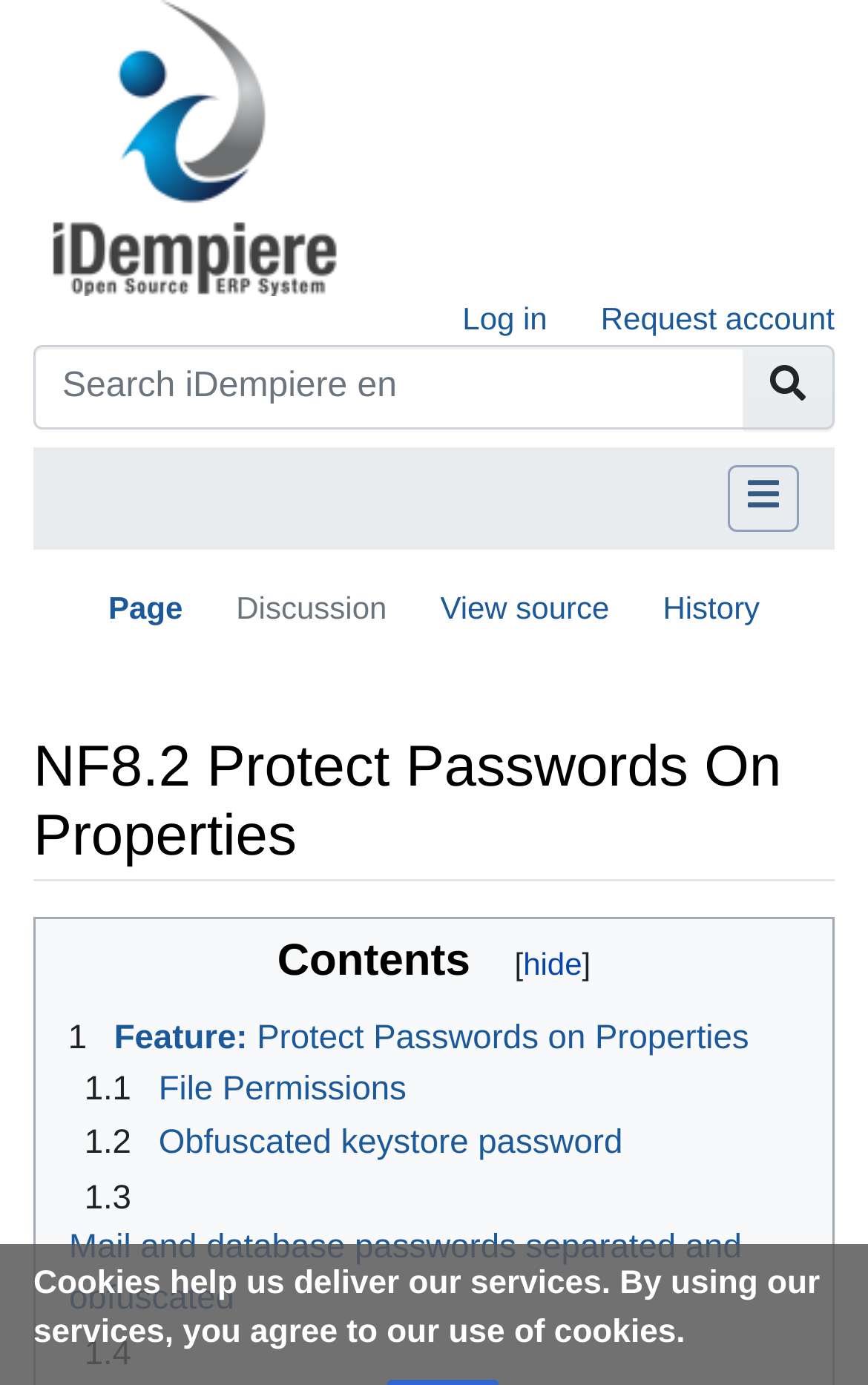What is the search function for?
Look at the screenshot and respond with a single word or phrase.

Search iDempiere en